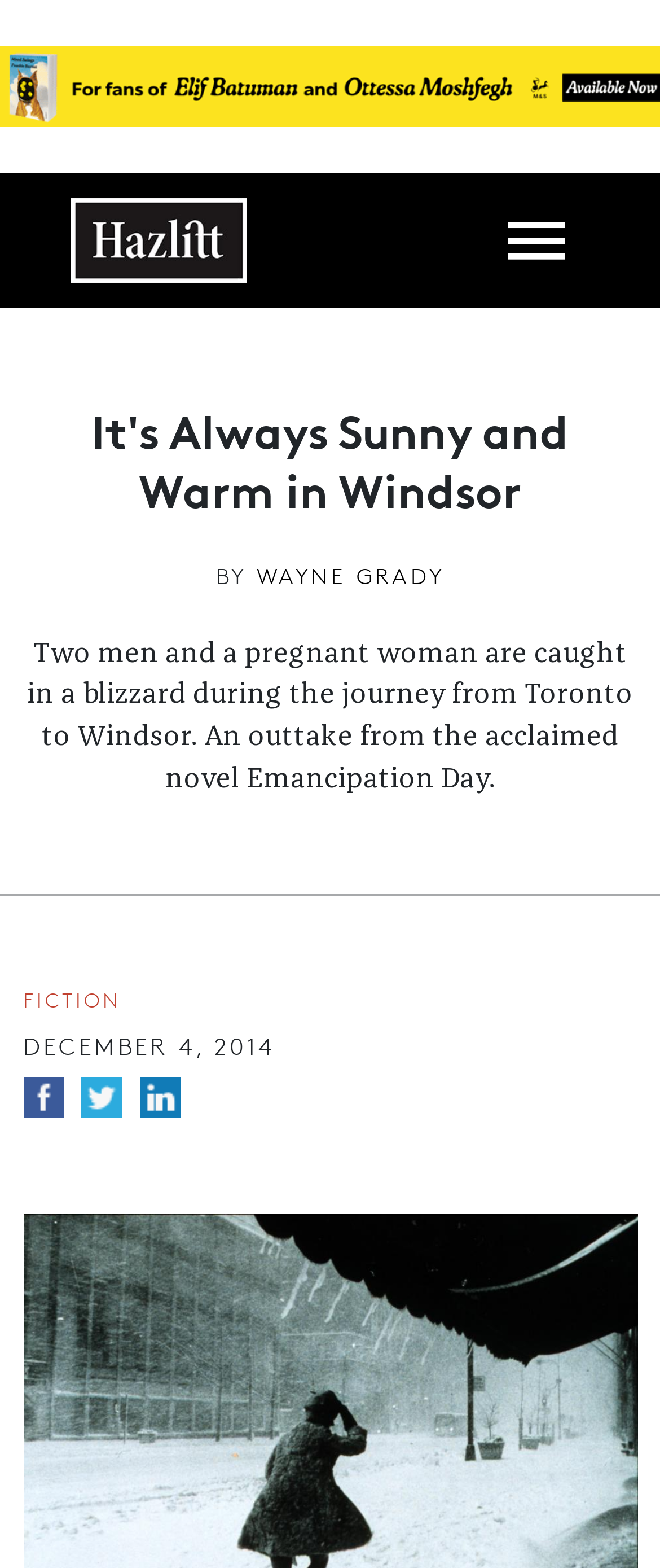Please examine the image and answer the question with a detailed explanation:
When was the article published?

The publication date can be found in the text 'DECEMBER 4, 2014' which is located below the main text of the webpage.